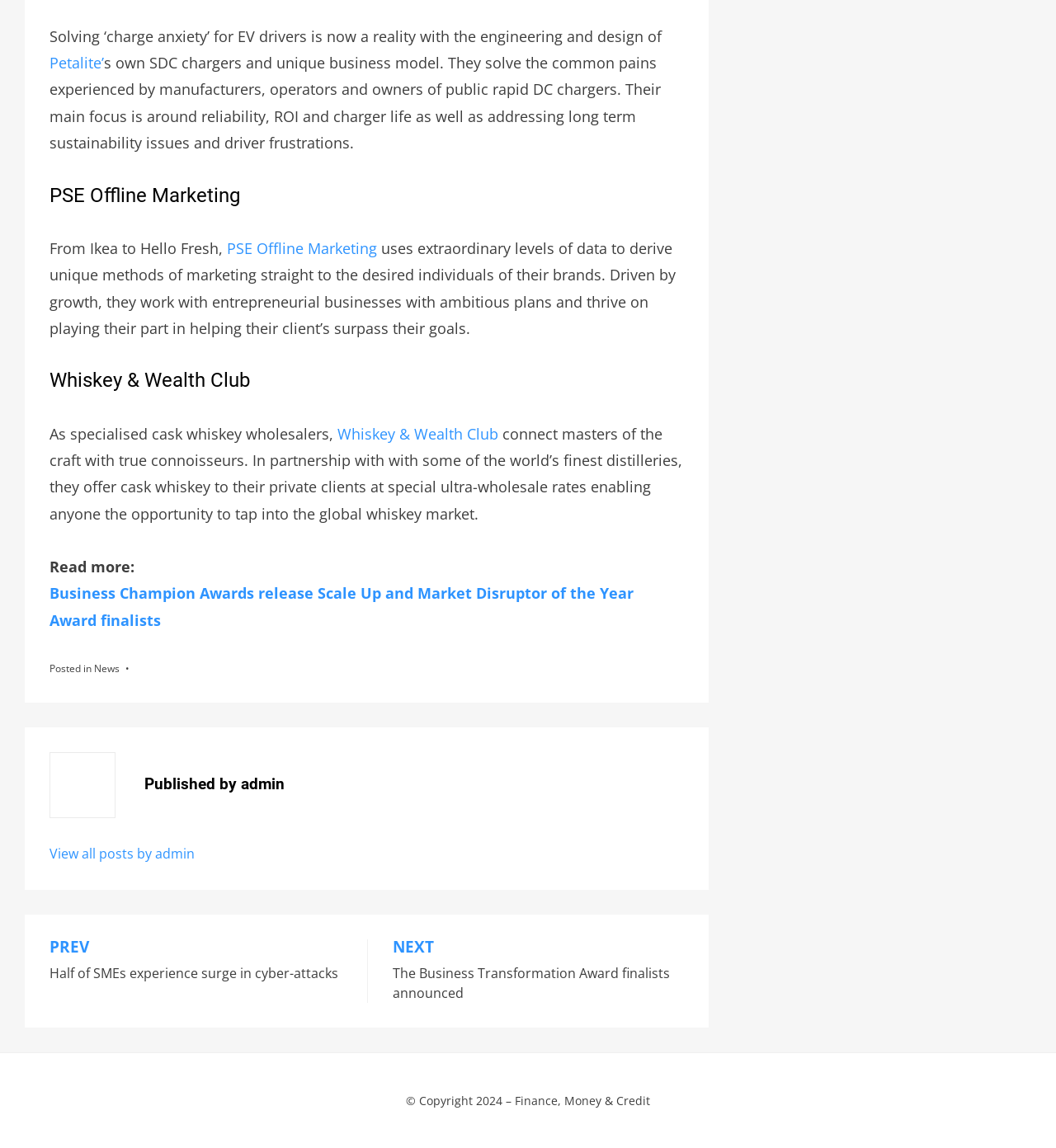Could you indicate the bounding box coordinates of the region to click in order to complete this instruction: "Click on Petalite".

[0.047, 0.046, 0.098, 0.063]